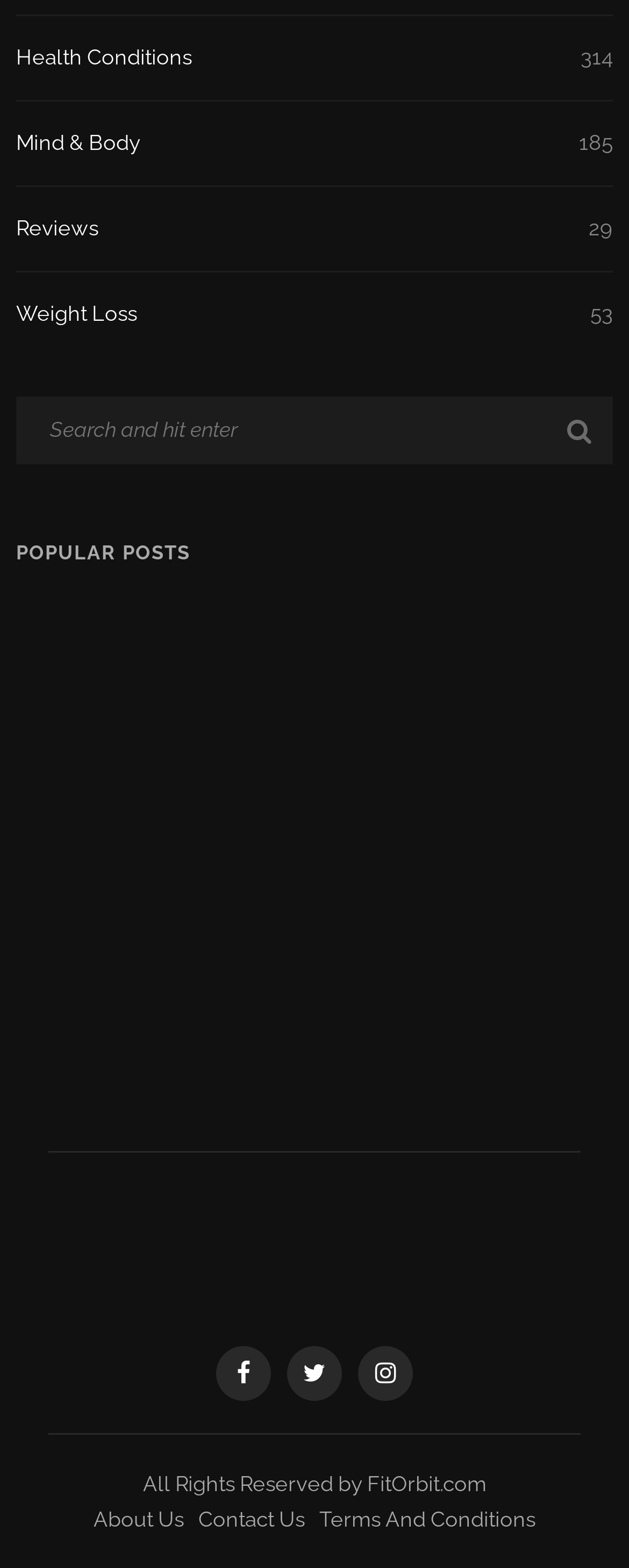Identify the bounding box coordinates of the clickable region necessary to fulfill the following instruction: "Read popular post about feeling like dying soon". The bounding box coordinates should be four float numbers between 0 and 1, i.e., [left, top, right, bottom].

[0.026, 0.389, 0.231, 0.444]